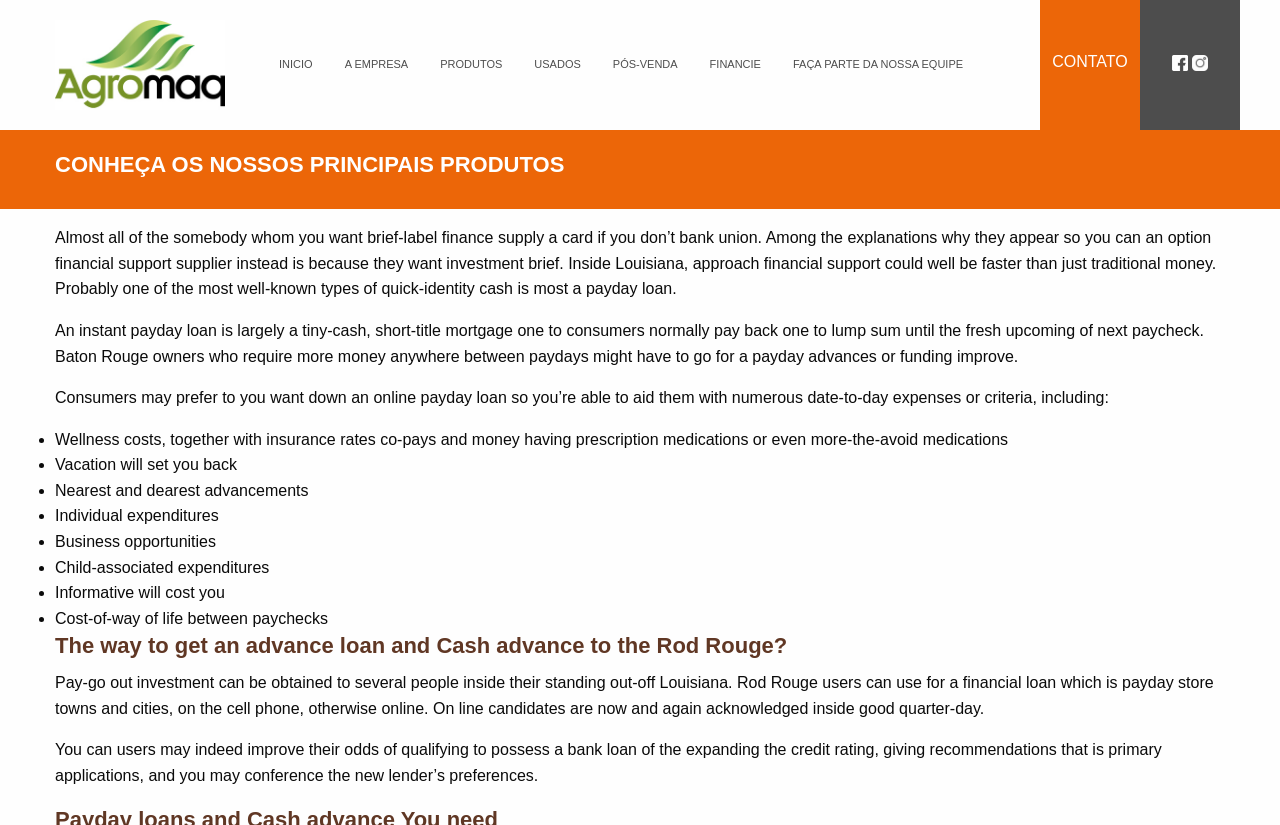Identify the bounding box coordinates of the specific part of the webpage to click to complete this instruction: "Click on the 'CONTATO' link".

[0.822, 0.064, 0.881, 0.085]